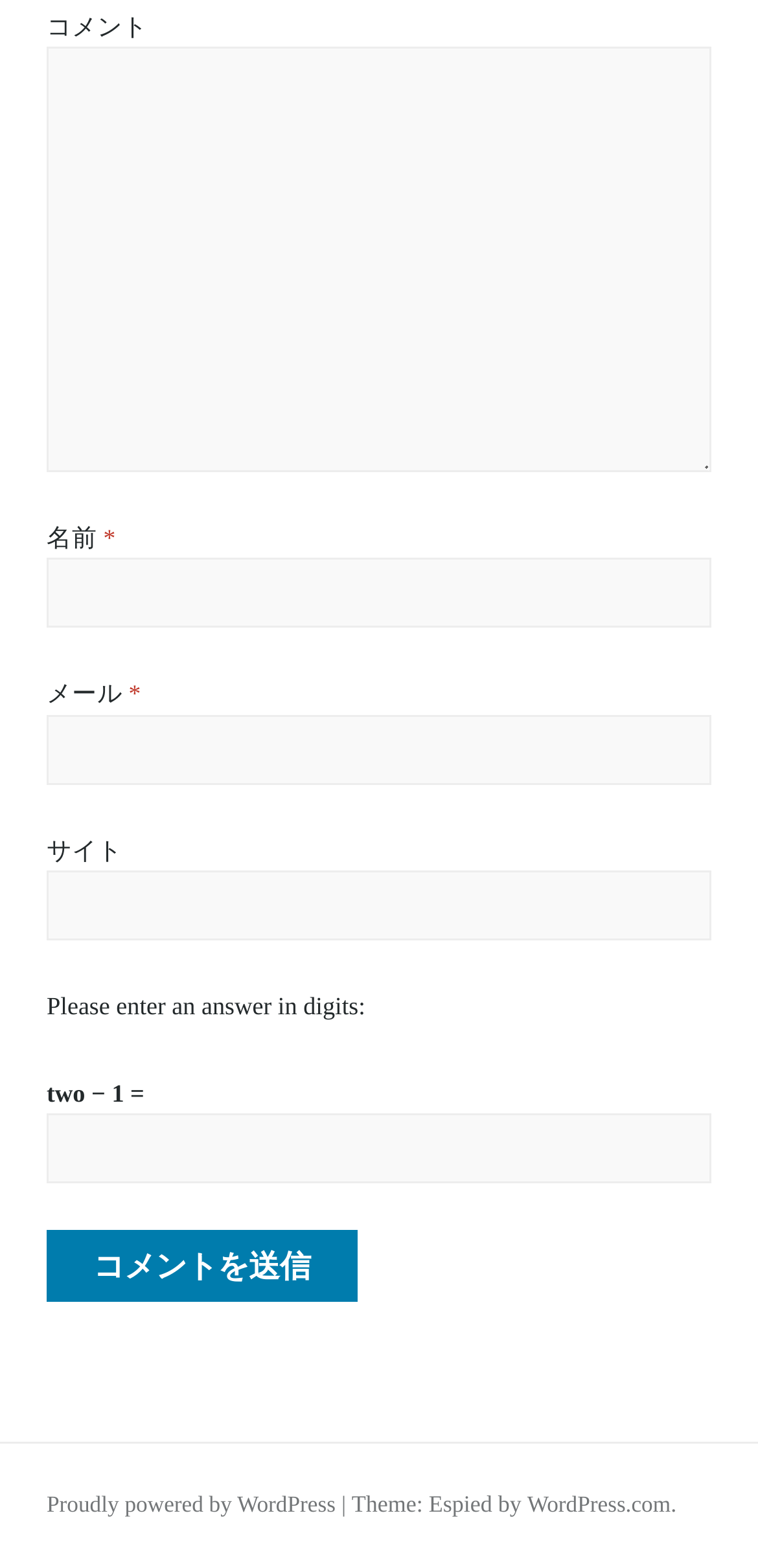Using the element description: "WordPress.com", determine the bounding box coordinates. The coordinates should be in the format [left, top, right, bottom], with values between 0 and 1.

[0.696, 0.952, 0.885, 0.968]